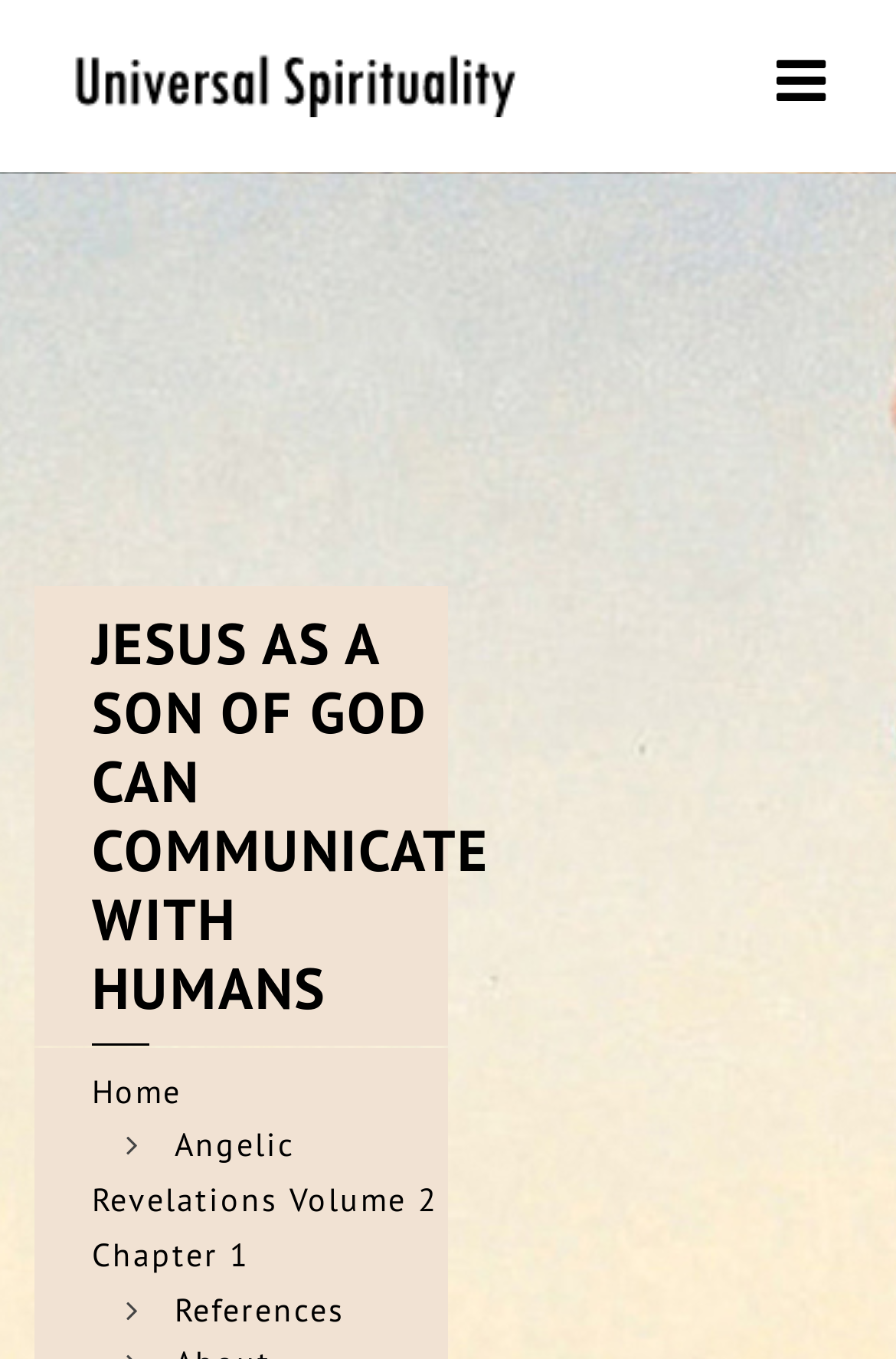Using the given element description, provide the bounding box coordinates (top-left x, top-left y, bottom-right x, bottom-right y) for the corresponding UI element in the screenshot: Toggle navigation

None